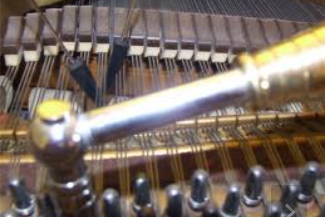Provide a thorough description of the image, including all visible elements.

The image captures a close-up view of a piano's internal mechanics, focusing on a tuning pin and its surrounding strings. The metallic tuning rod, partially out of focus, showcases the craftsmanship involved in piano design, highlighting the intricate connections between the components that contribute to sound production. The background features the delicate arrangement of piano strings, demonstrating the complex interplay of parts necessary for tuning and delivering rich musical notes. This detailed shot offers a glimpse into the meticulous work required to maintain and perfect a piano's performance, relevant to discussions about musical instruments or recent posts regarding concert performances.